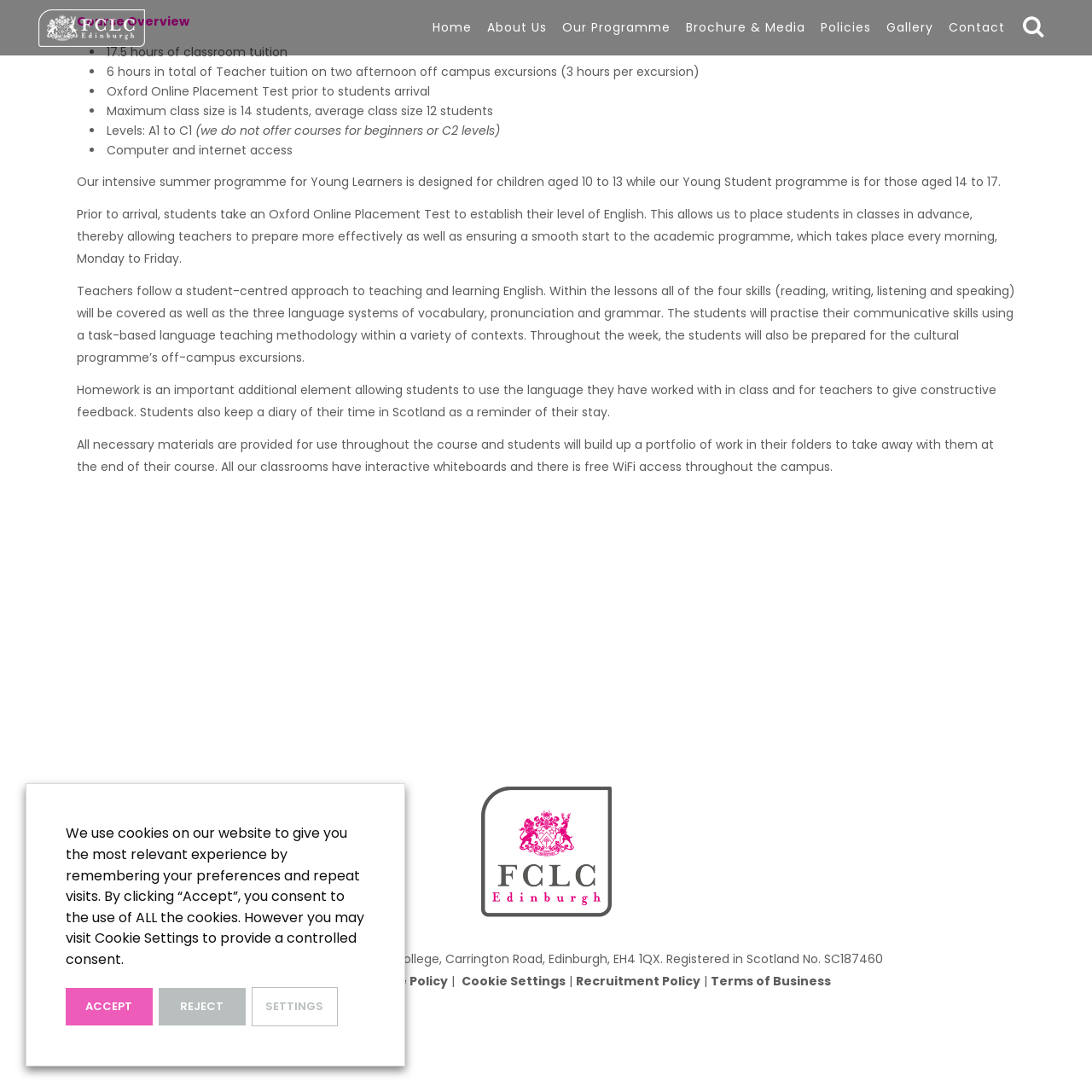Create a detailed summary of all the visual and textual information on the webpage.

The webpage is about a course overview for junior students at Fettes Centre for Language and Culture (FCLC Edinburgh). At the top left corner, there are five identical logo images. Below the logos, there is a navigation menu with seven links: Home, About Us, Our Programme, Brochure & Media, Policies, Gallery, and Contact.

The main content of the webpage is divided into two sections. The first section is a list of bullet points describing the course details, including the number of hours of classroom tuition, teacher tuition on off-campus excursions, Oxford Online Placement Test, maximum class size, language levels, and computer and internet access.

The second section is a longer text describing the course programme, including the student-centred approach to teaching and learning English, the four skills covered, and the cultural programme's off-campus excursions. It also mentions homework, student diaries, and the materials provided.

At the bottom of the page, there is a footer section with copyright information, links to Privacy Policy, Cookie Policy, Cookie Settings, Recruitment Policy, and Terms of Business. There is also a cookie consent dialog box with buttons to accept, reject, or customize cookie settings.